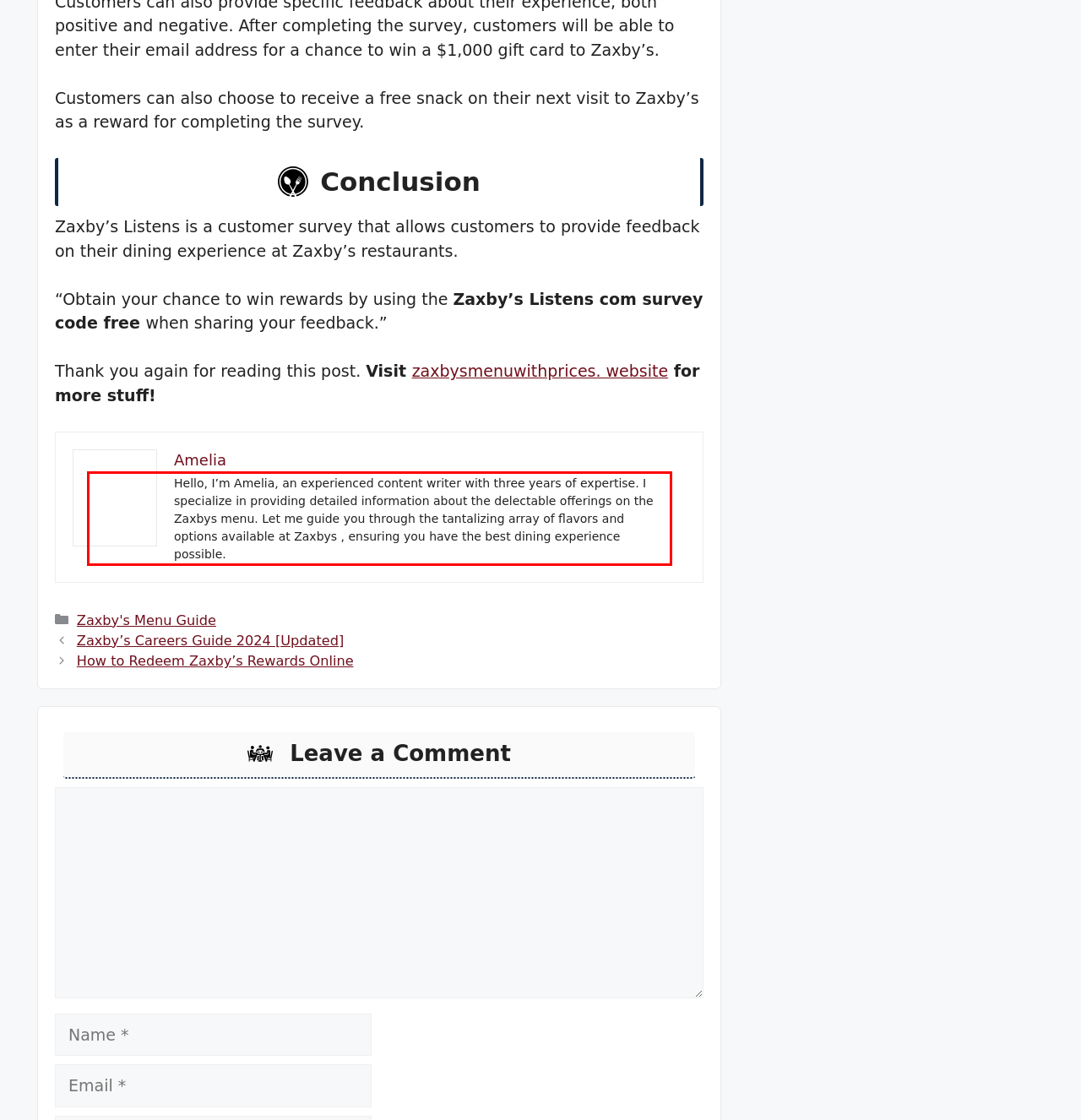Given a screenshot of a webpage with a red bounding box, please identify and retrieve the text inside the red rectangle.

Hello, I’m Amelia, an experienced content writer with three years of expertise. I specialize in providing detailed information about the delectable offerings on the Zaxbys menu. Let me guide you through the tantalizing array of flavors and options available at Zaxbys , ensuring you have the best dining experience possible.